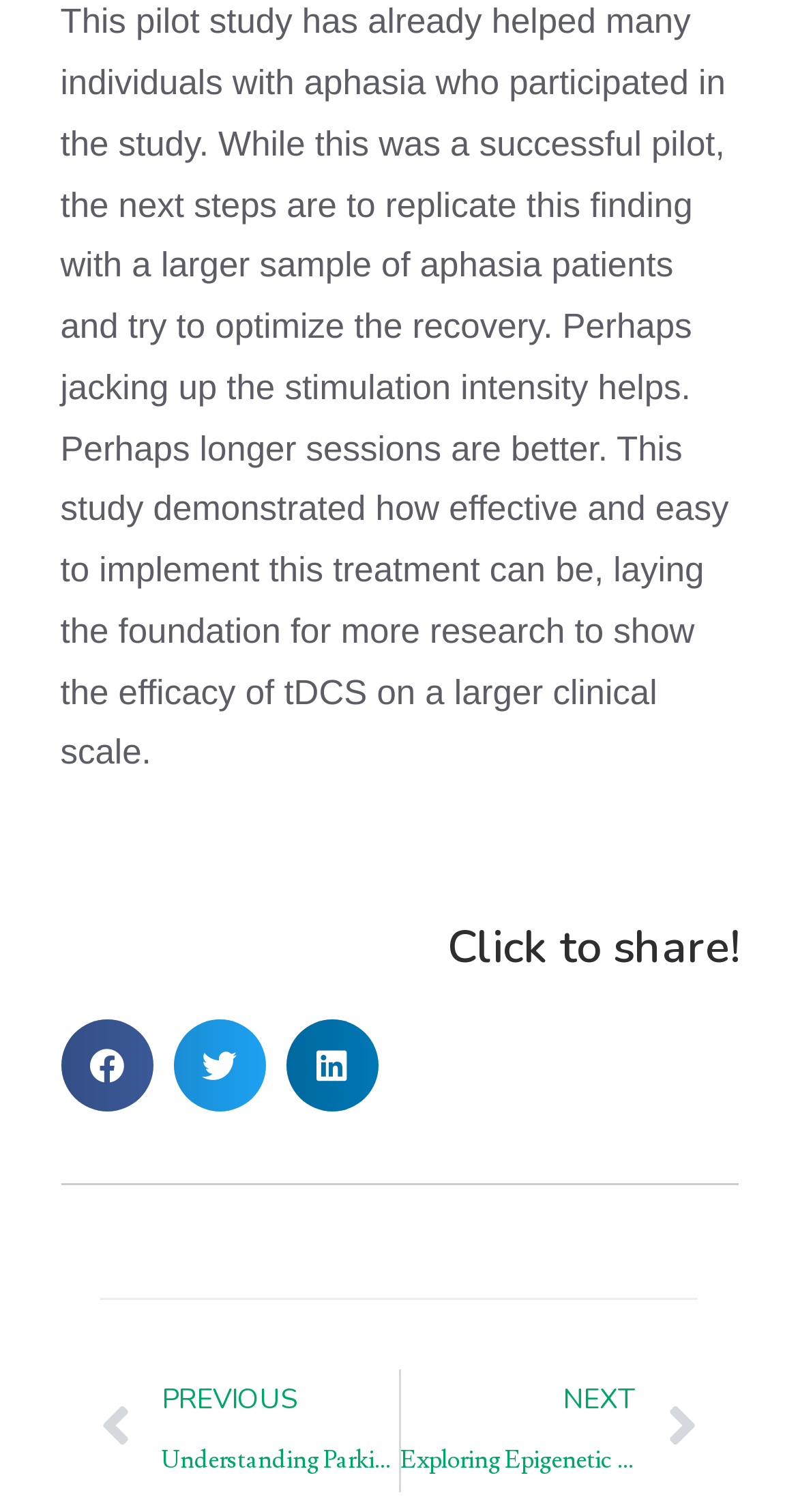Using the given element description, provide the bounding box coordinates (top-left x, top-left y, bottom-right x, bottom-right y) for the corresponding UI element in the screenshot: aria-label="Share on facebook"

[0.076, 0.675, 0.191, 0.736]